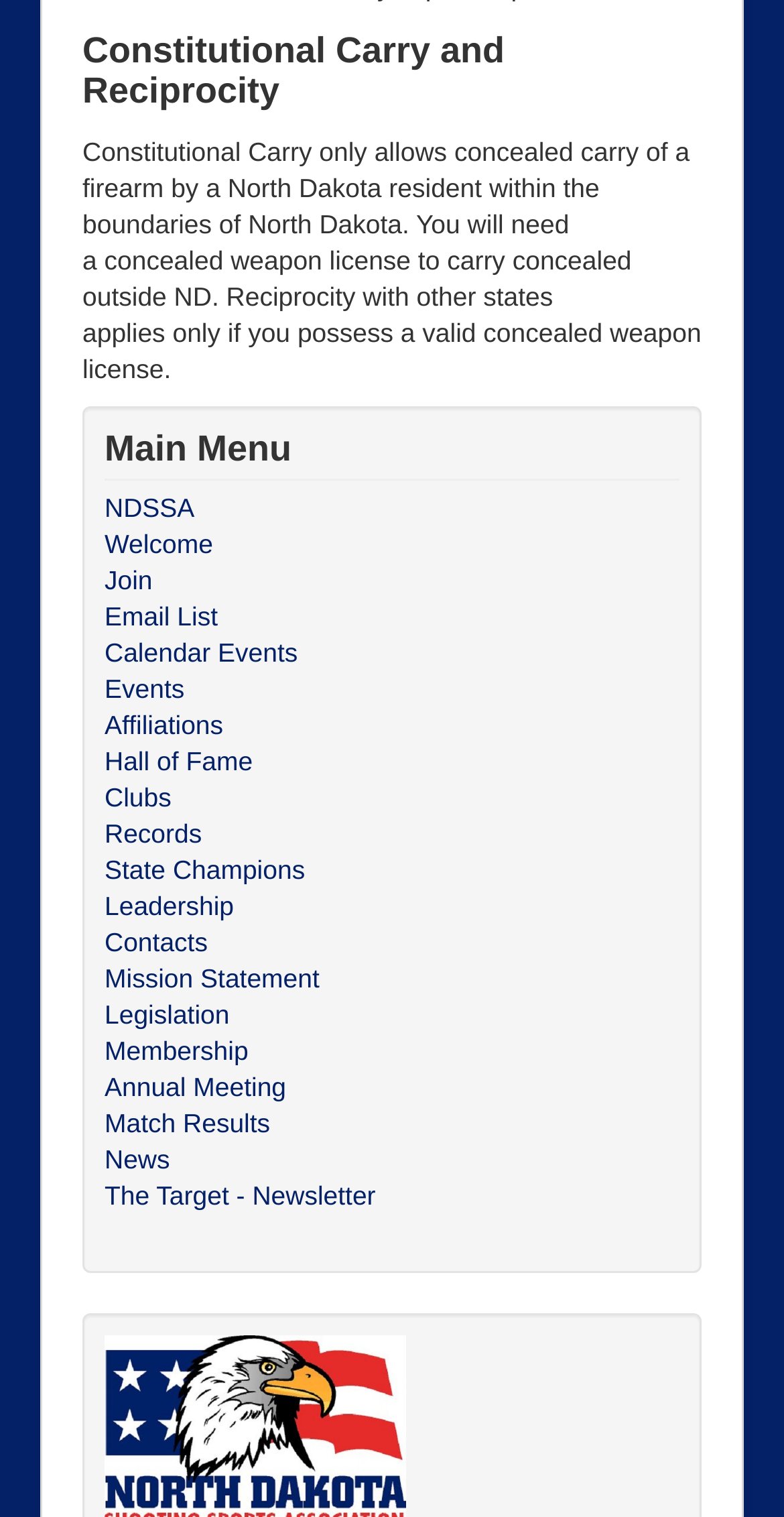What is the purpose of the main menu?
Based on the screenshot, respond with a single word or phrase.

To navigate the website